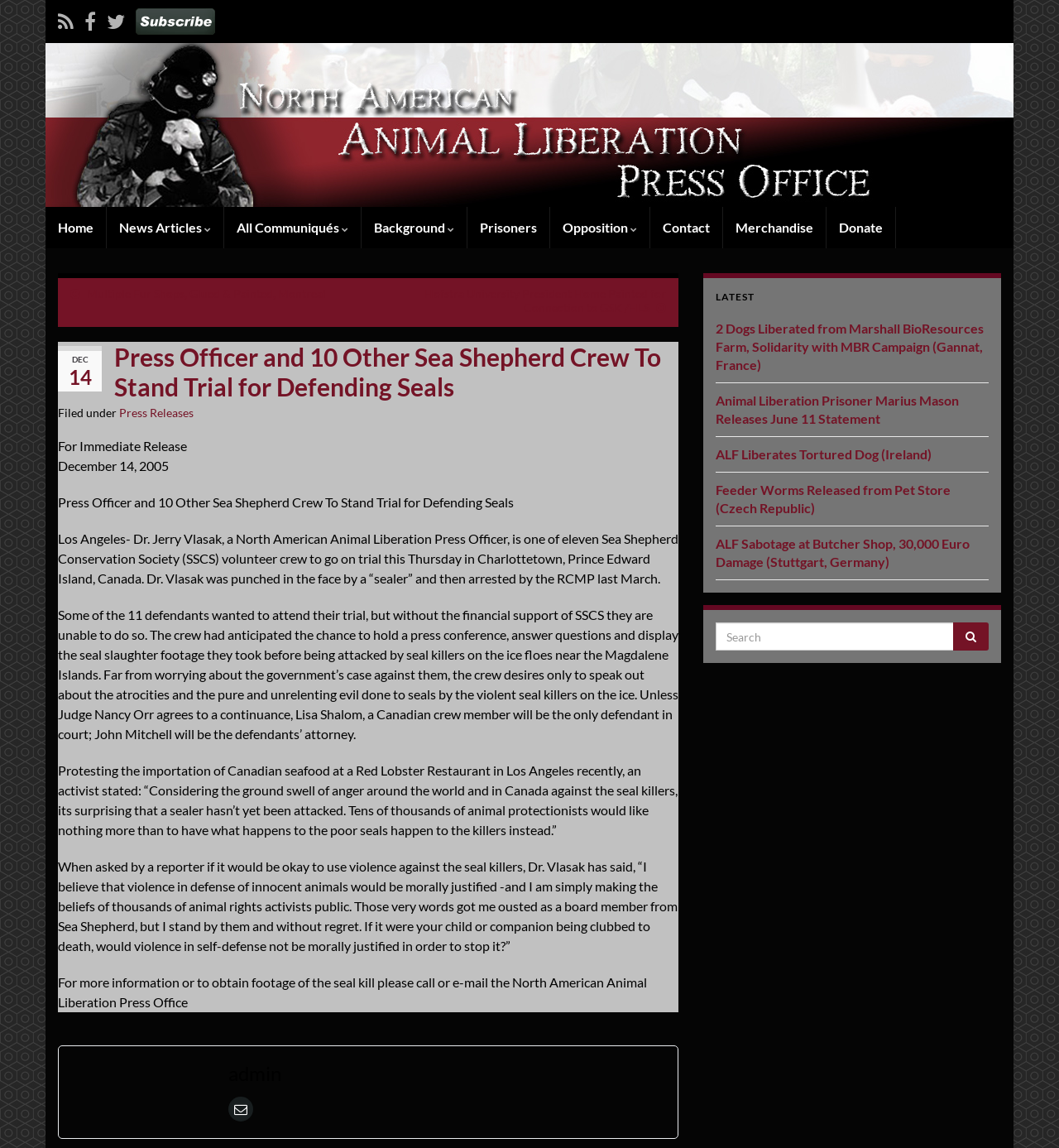Can you determine the main header of this webpage?

Press Officer and 10 Other Sea Shepherd Crew To Stand Trial for Defending Seals